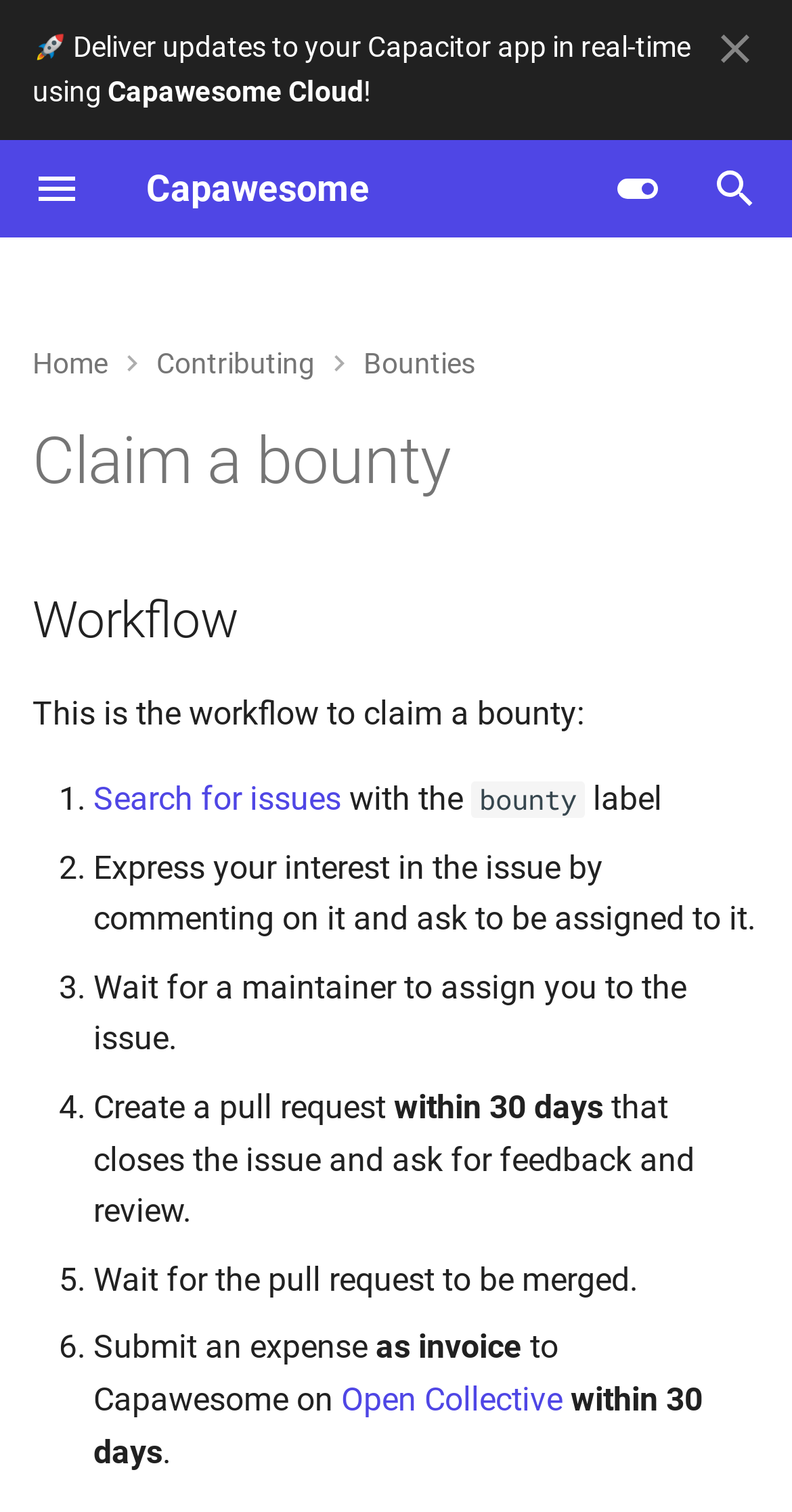Please extract the primary headline from the webpage.

Claim a bounty¶